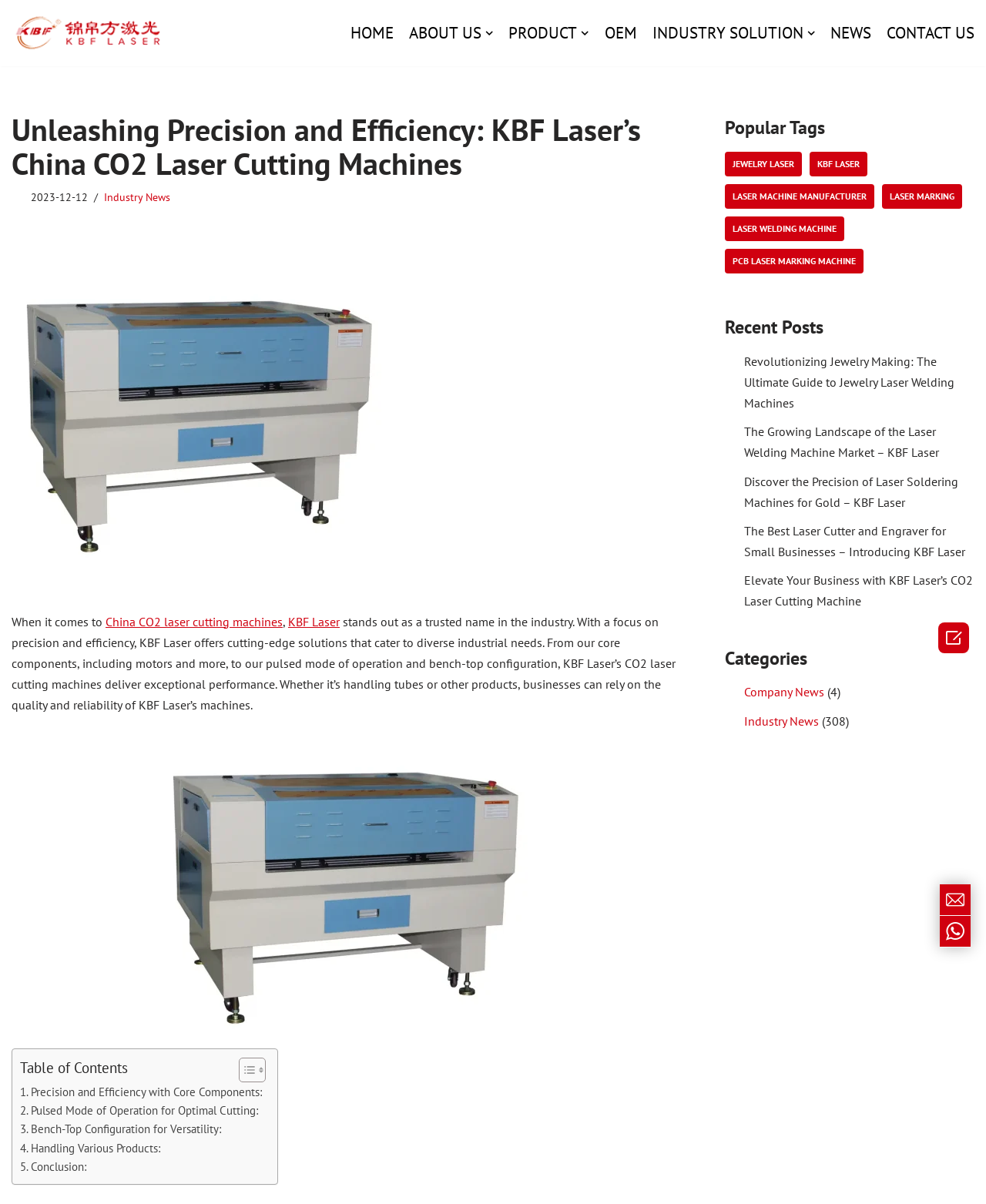Describe the webpage in detail, including text, images, and layout.

This webpage is about KBF Laser, a trusted name in the industry of China CO2 laser cutting machines. At the top, there is a navigation menu with links to different sections of the website, including "HOME", "ABOUT US", "PRODUCT", "OEM", "INDUSTRY SOLUTION", "NEWS", and "CONTACT US". Each of these links has an accompanying image.

Below the navigation menu, there is a heading that reads "Unleashing Precision and Efficiency: KBF Laser’s China CO2 Laser Cutting Machines". Next to the heading, there is a time element displaying the date "2023-12-12". A link to "Industry News" is also present in this section.

The main content of the webpage starts with a paragraph of text that describes KBF Laser's focus on precision and efficiency, and how their CO2 laser cutting machines cater to diverse industrial needs. This paragraph is followed by a figure, which is likely an image related to the machines.

Below the figure, there is a table of contents with links to different sections of the webpage, including "Precision and Efficiency with Core Components", "Pulsed Mode of Operation for Optimal Cutting", "Bench-Top Configuration for Versatility", "Handling Various Products", and "Conclusion".

On the right side of the webpage, there is a complementary section that displays popular tags, including "jewelry laser", "KBF laser", "Laser Machine Manufacturer", "Laser marking", "laser welding machine", and "PCB laser marking machine". Each of these tags has a corresponding link and text.

Further down, there is a section displaying recent posts, with links to several articles related to laser technology and KBF Laser. Below this section, there is a list of categories, including "Company News" and "Industry News", each with a corresponding link and number of items.

At the bottom of the webpage, there are several social media links and a copyright symbol.